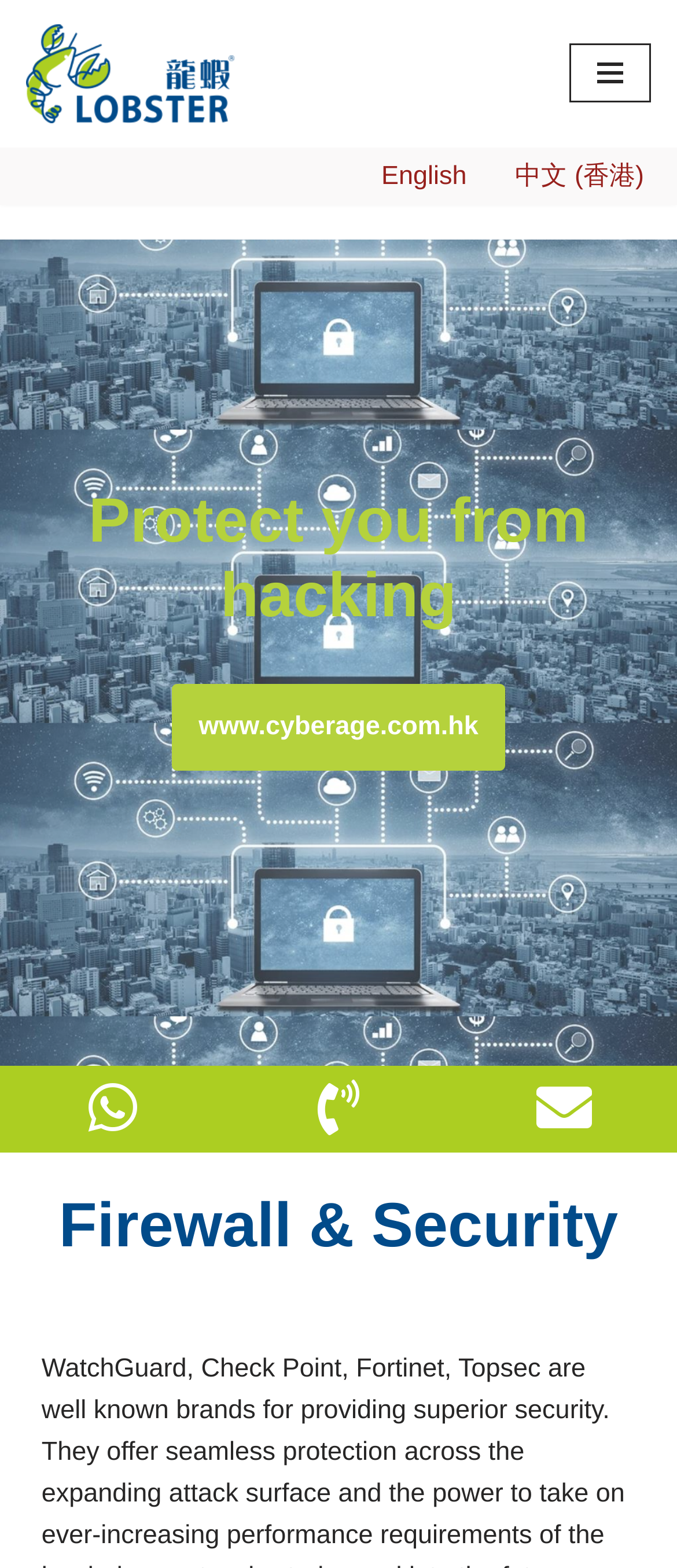Answer the question in one word or a short phrase:
What is the company name of the logo?

Lobster Holdings Company Limited